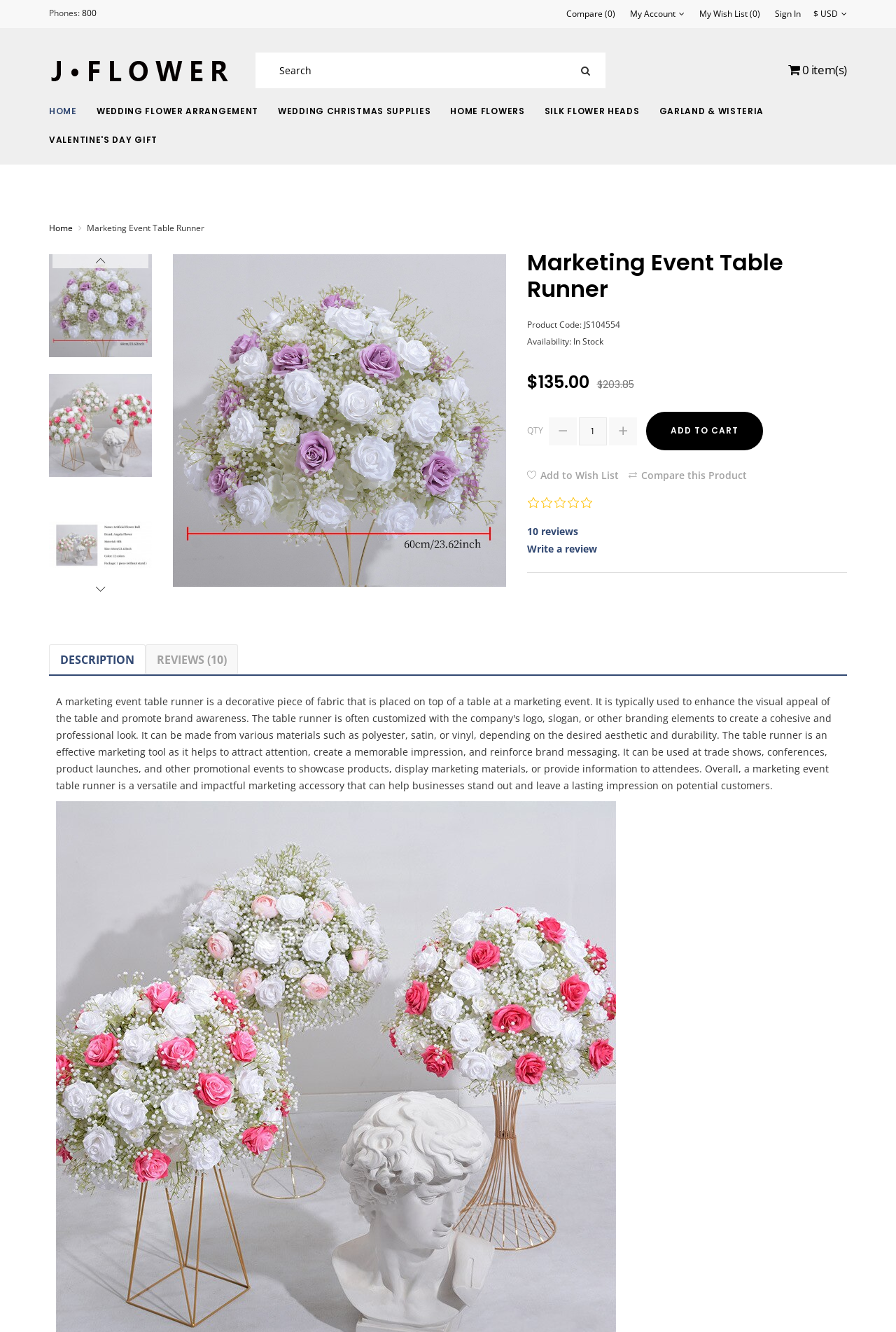What is the product code of the table runner?
Look at the screenshot and provide an in-depth answer.

I found the product code by looking at the section that describes the product details, where it says 'Product Code:' followed by the code 'JS104554'.